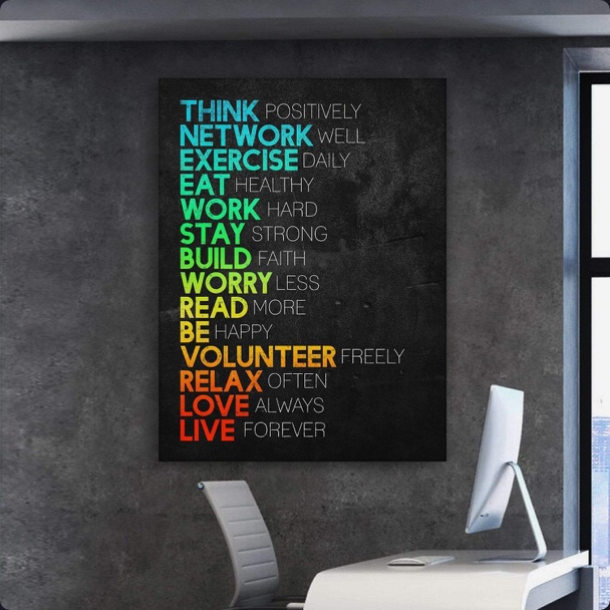Generate an elaborate description of what you see in the image.

The image features an inspiring wall art piece that emphasizes a positive mindset through a list of motivational phrases. Each phrase, brightly colored and distinctly styled, encourages positive actions and attitudes. The phrases include "THINK positively," "NETWORK well," "EXERCISE daily," "EAT healthy," and proceed with directives like "WORK hard," "STAY strong," and "BUILD faith." Additional prompts like "WORRY less," "READ more," and "VOLUNTEER freely" reflect a well-rounded approach to personal and community well-being. The artwork concludes with uplifting messages such as "LOVE always" and "LIVE forever," all set against a dark, textured background that enhances the brightness of the text. This piece is perfect for a home office or workspace, inspiring individuals to cultivate a proactive and positive lifestyle.